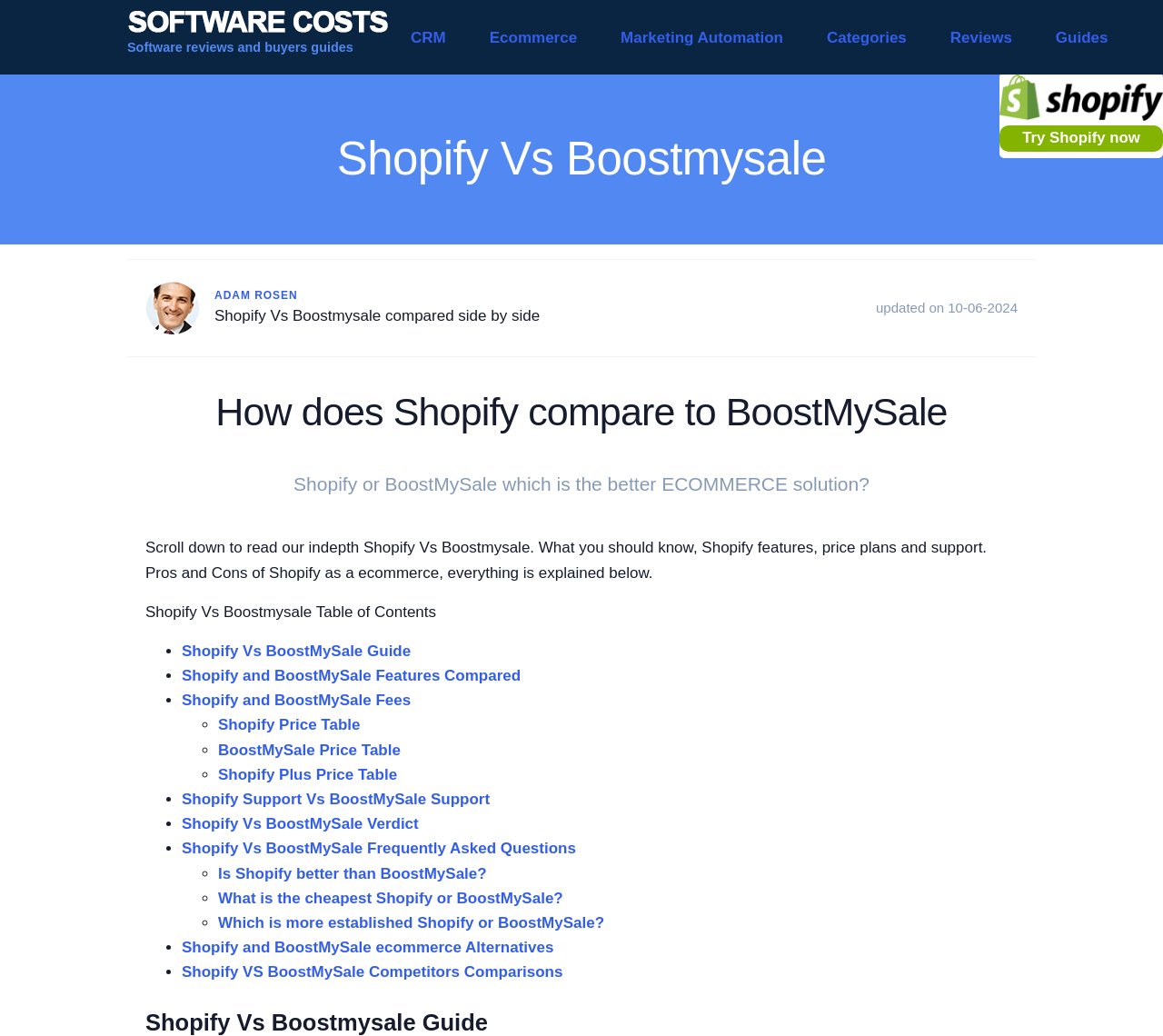Please locate the bounding box coordinates of the element that needs to be clicked to achieve the following instruction: "Click on the 'Software Reviews and Guides' link". The coordinates should be four float numbers between 0 and 1, i.e., [left, top, right, bottom].

[0.109, 0.0, 0.334, 0.072]